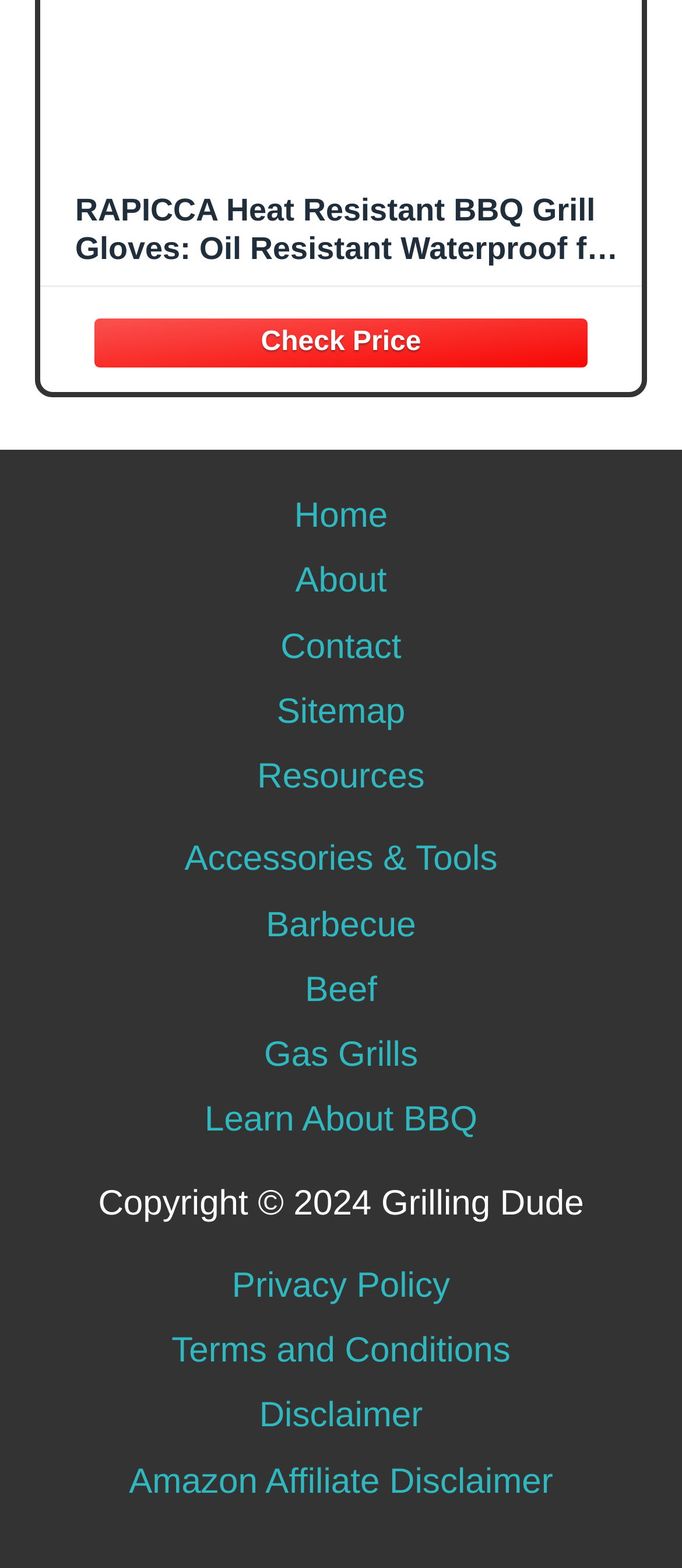Answer the question using only a single word or phrase: 
What is the name of the product on the top?

RAPICCA Heat Resistant BBQ Grill Gloves